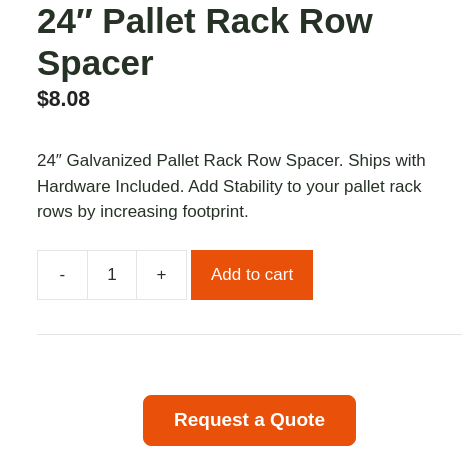Is hardware included with the spacer?
Based on the image, answer the question with as much detail as possible.

According to the description, the spacer ships with included hardware, making it a practical choice for enhancing racking systems.